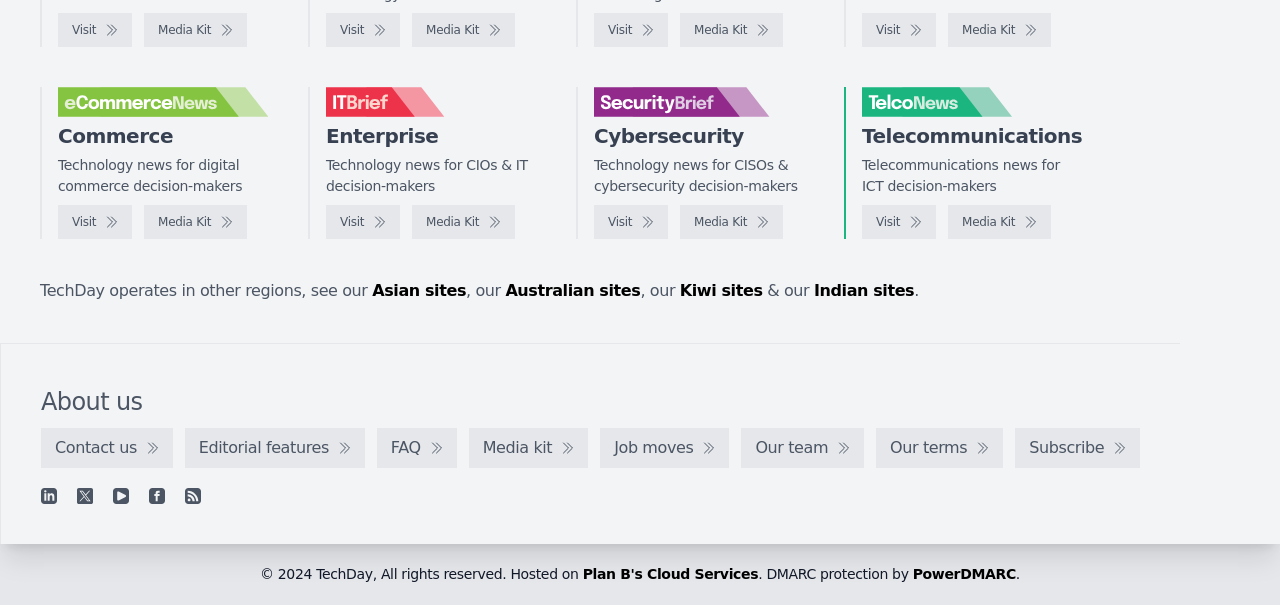Identify the bounding box coordinates of the clickable region to carry out the given instruction: "Visit eCommerceNews".

[0.045, 0.021, 0.103, 0.078]